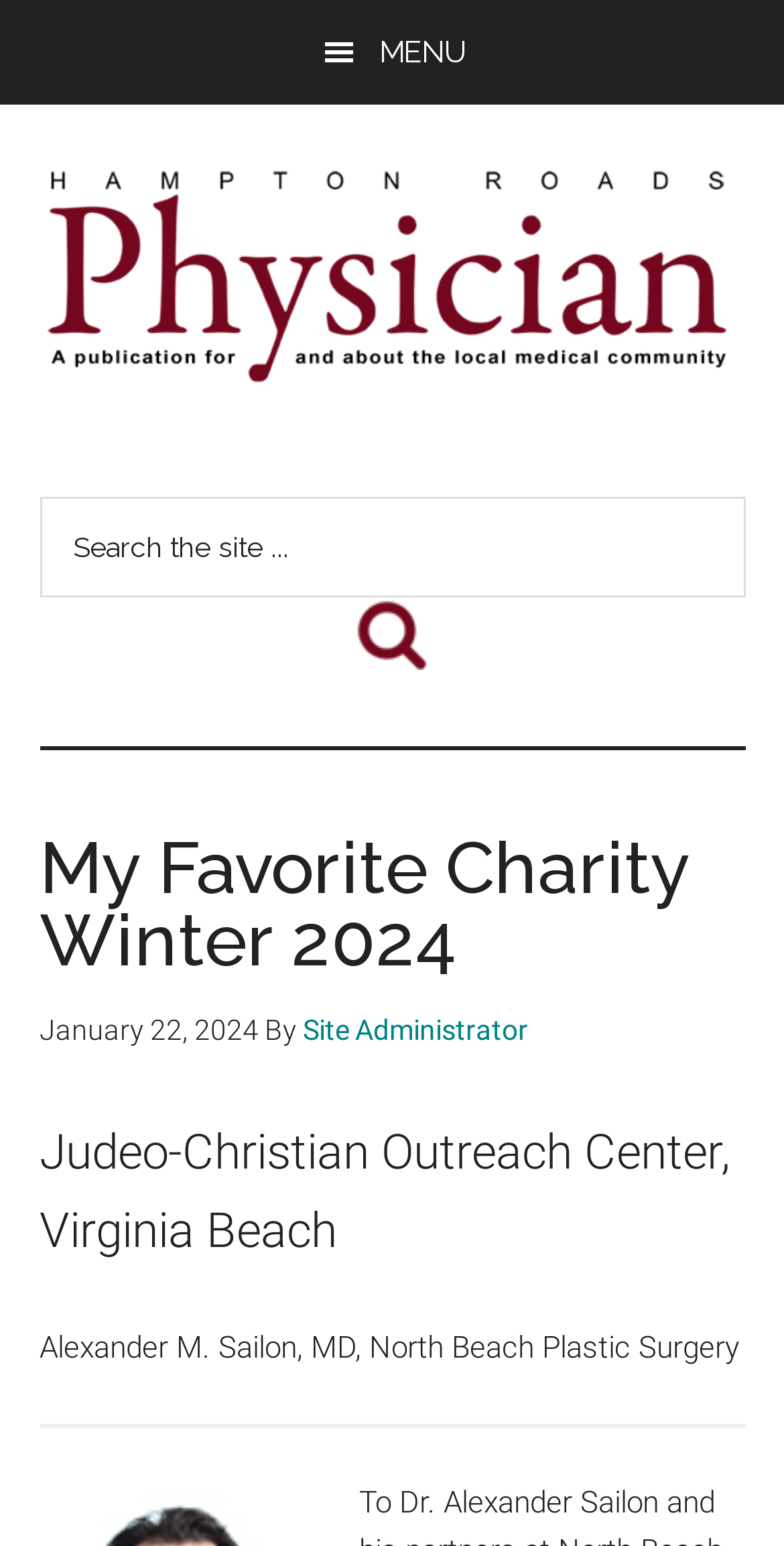Please provide the bounding box coordinate of the region that matches the element description: Menu. Coordinates should be in the format (top-left x, top-left y, bottom-right x, bottom-right y) and all values should be between 0 and 1.

[0.0, 0.0, 1.0, 0.068]